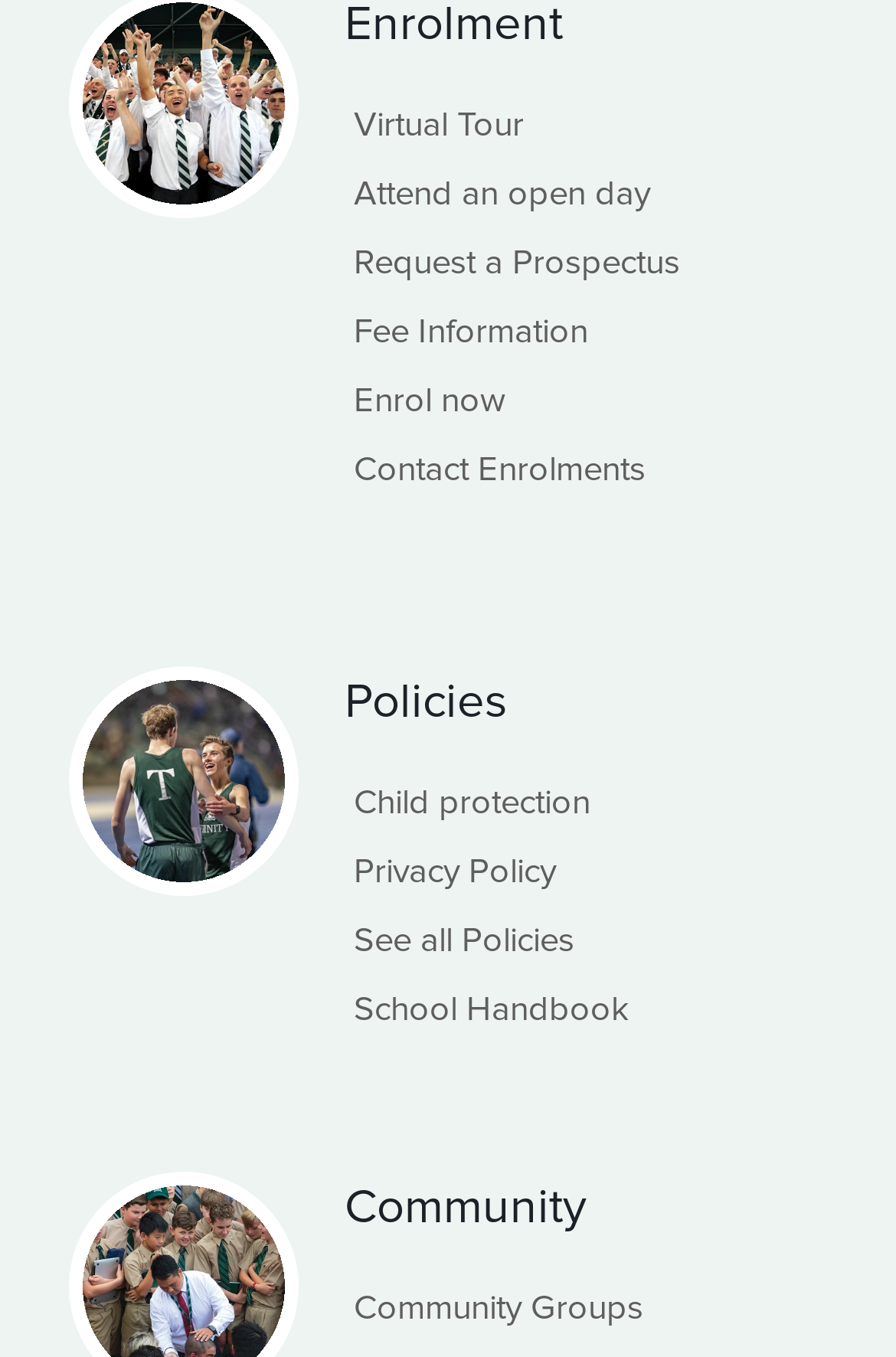Can you specify the bounding box coordinates for the region that should be clicked to fulfill this instruction: "Enrol now".

[0.395, 0.22, 0.564, 0.251]